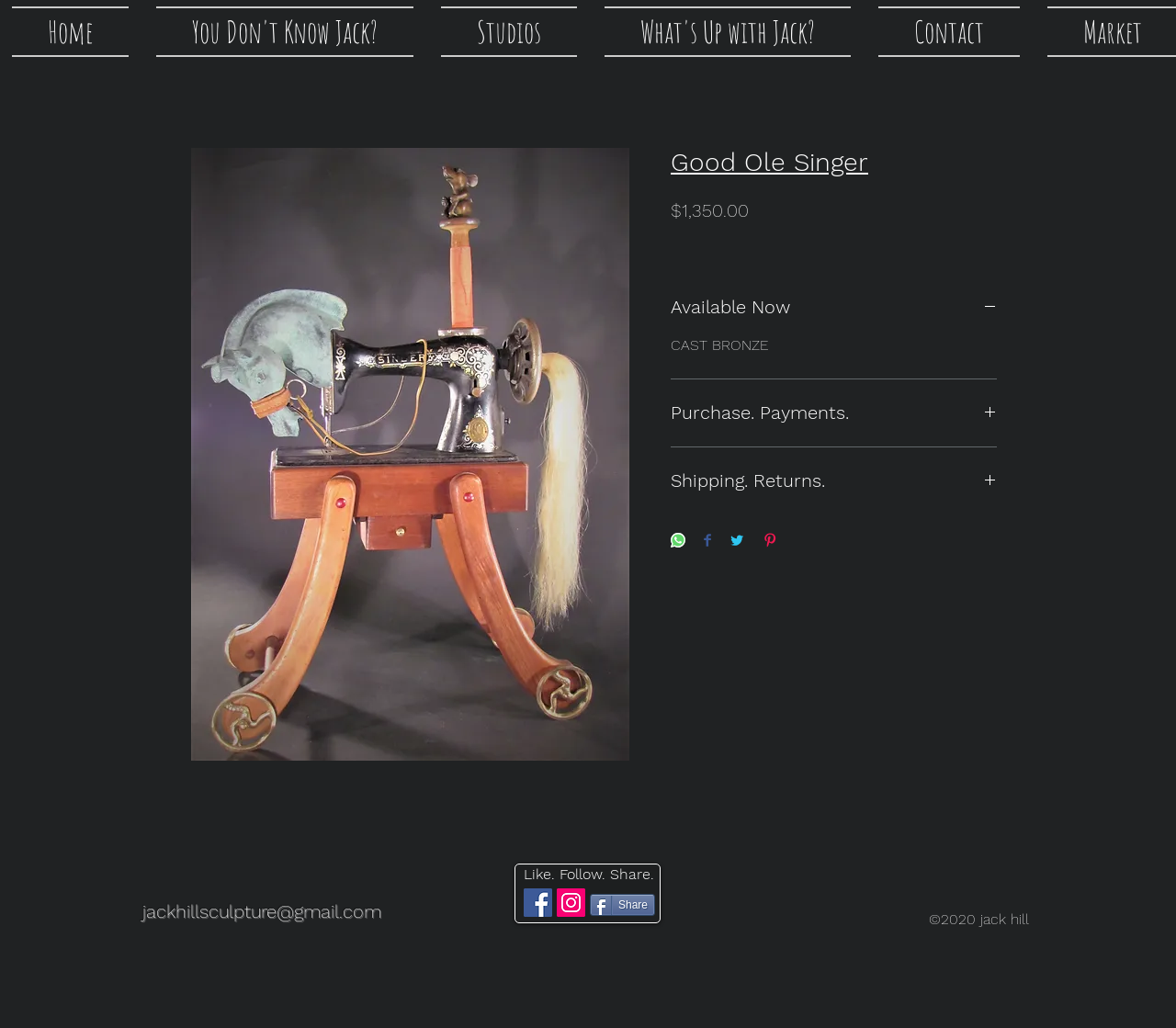Locate the bounding box coordinates of the clickable element to fulfill the following instruction: "Click on the 'Home' link". Provide the coordinates as four float numbers between 0 and 1 in the format [left, top, right, bottom].

[0.01, 0.006, 0.121, 0.055]